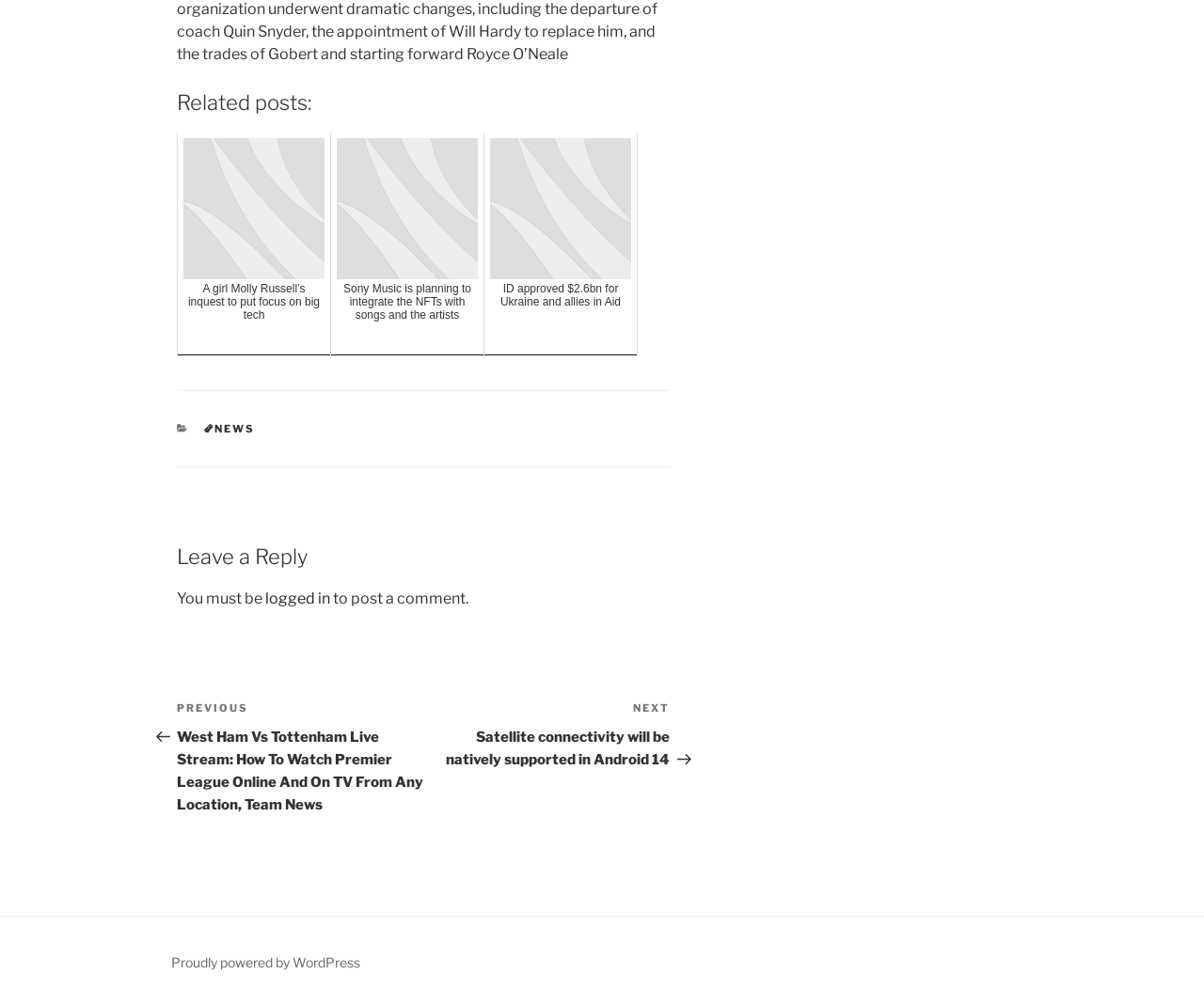What is the platform powering this website?
Give a comprehensive and detailed explanation for the question.

I found a link at the bottom of the webpage that says 'Proudly powered by WordPress', indicating that the website is powered by WordPress.